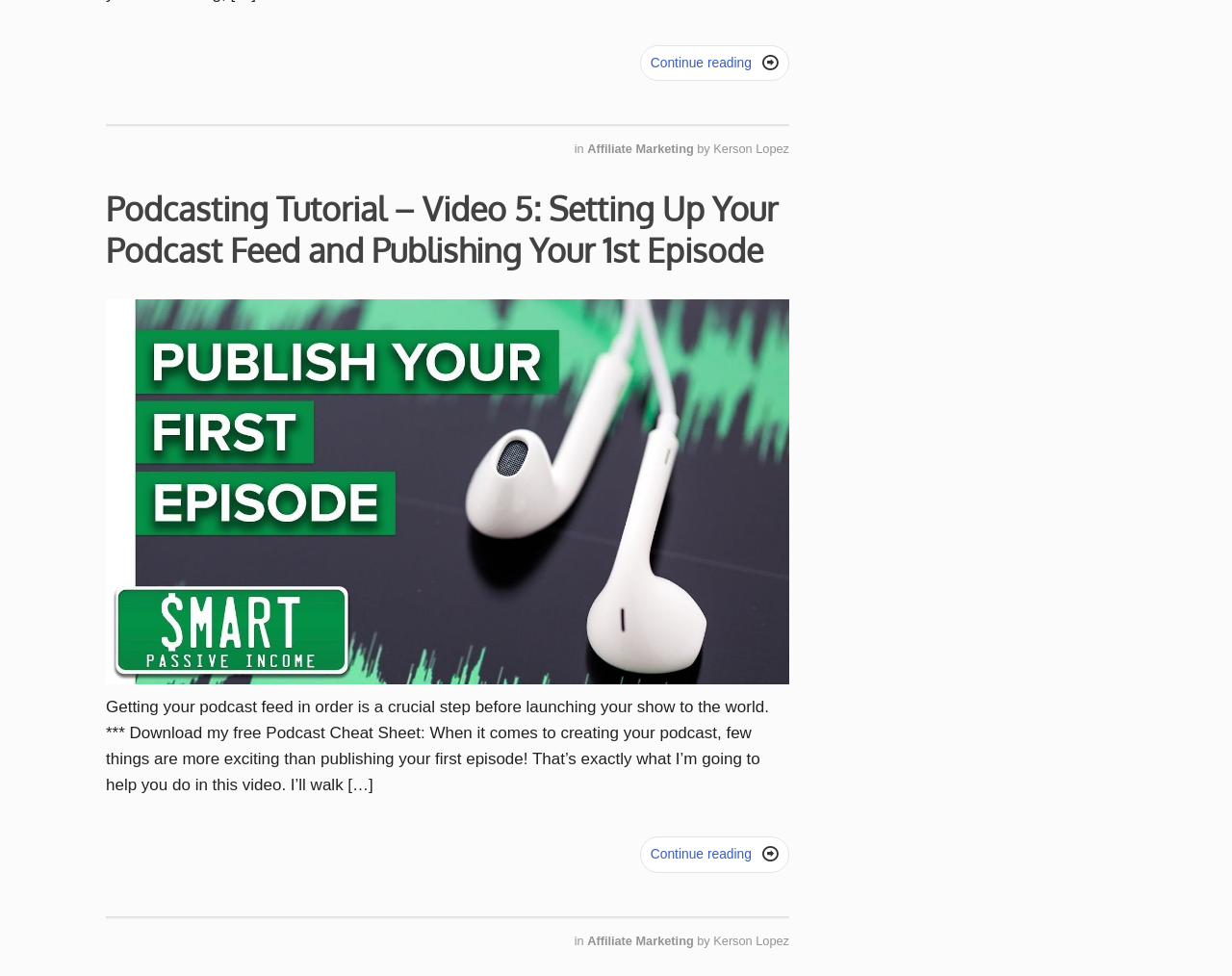Find the bounding box coordinates of the clickable region needed to perform the following instruction: "Watch the video". The coordinates should be provided as four float numbers between 0 and 1, i.e., [left, top, right, bottom].

[0.086, 0.307, 0.641, 0.701]